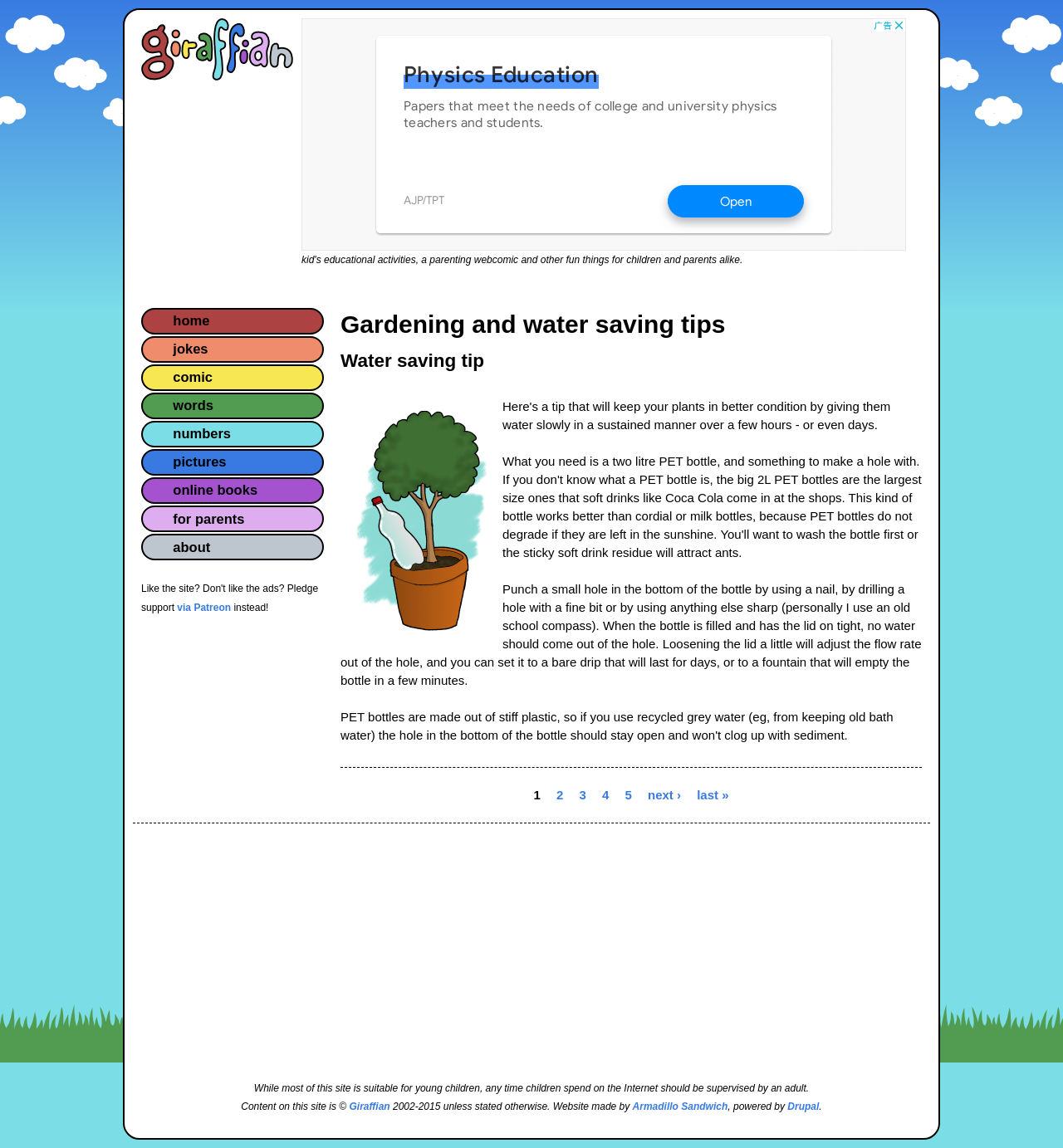What is the platform used to power this website?
Using the image provided, answer with just one word or phrase.

Drupal